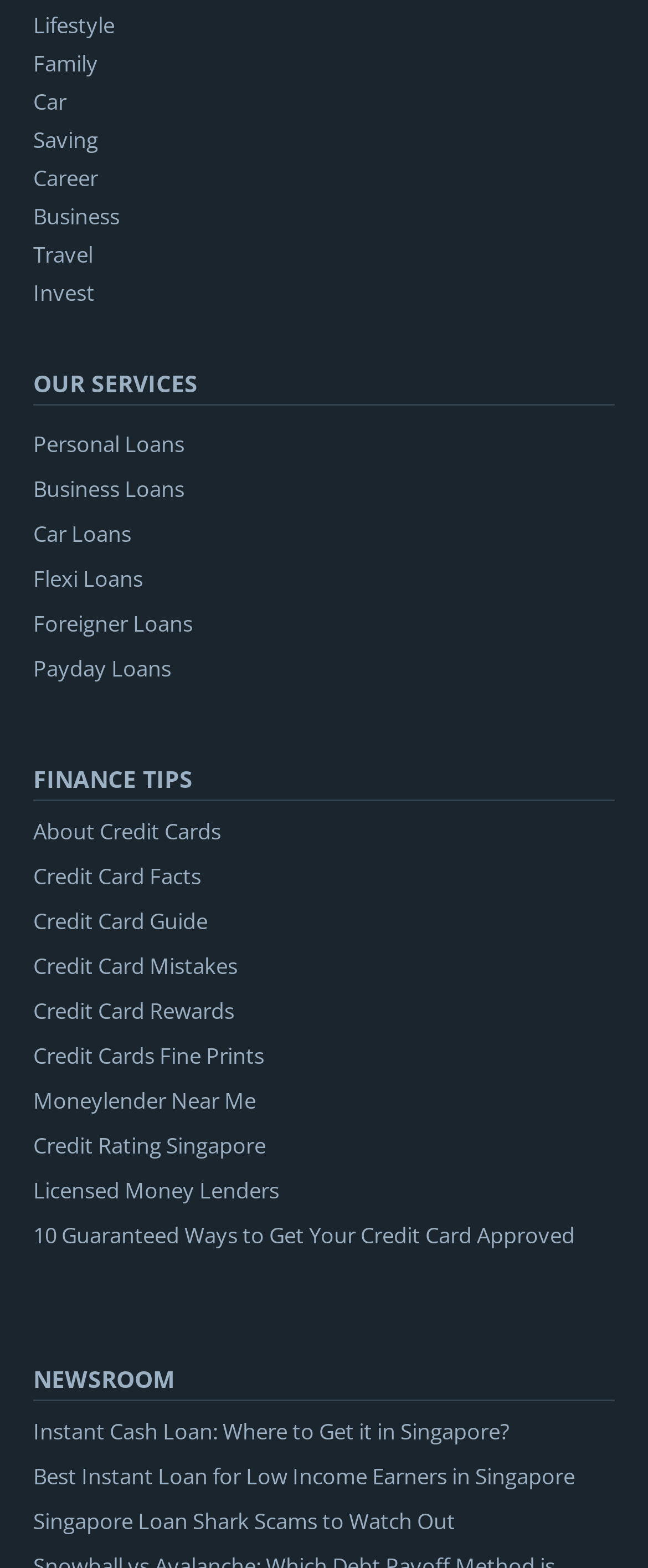How many headings are there on the webpage?
Using the information from the image, give a concise answer in one word or a short phrase.

3